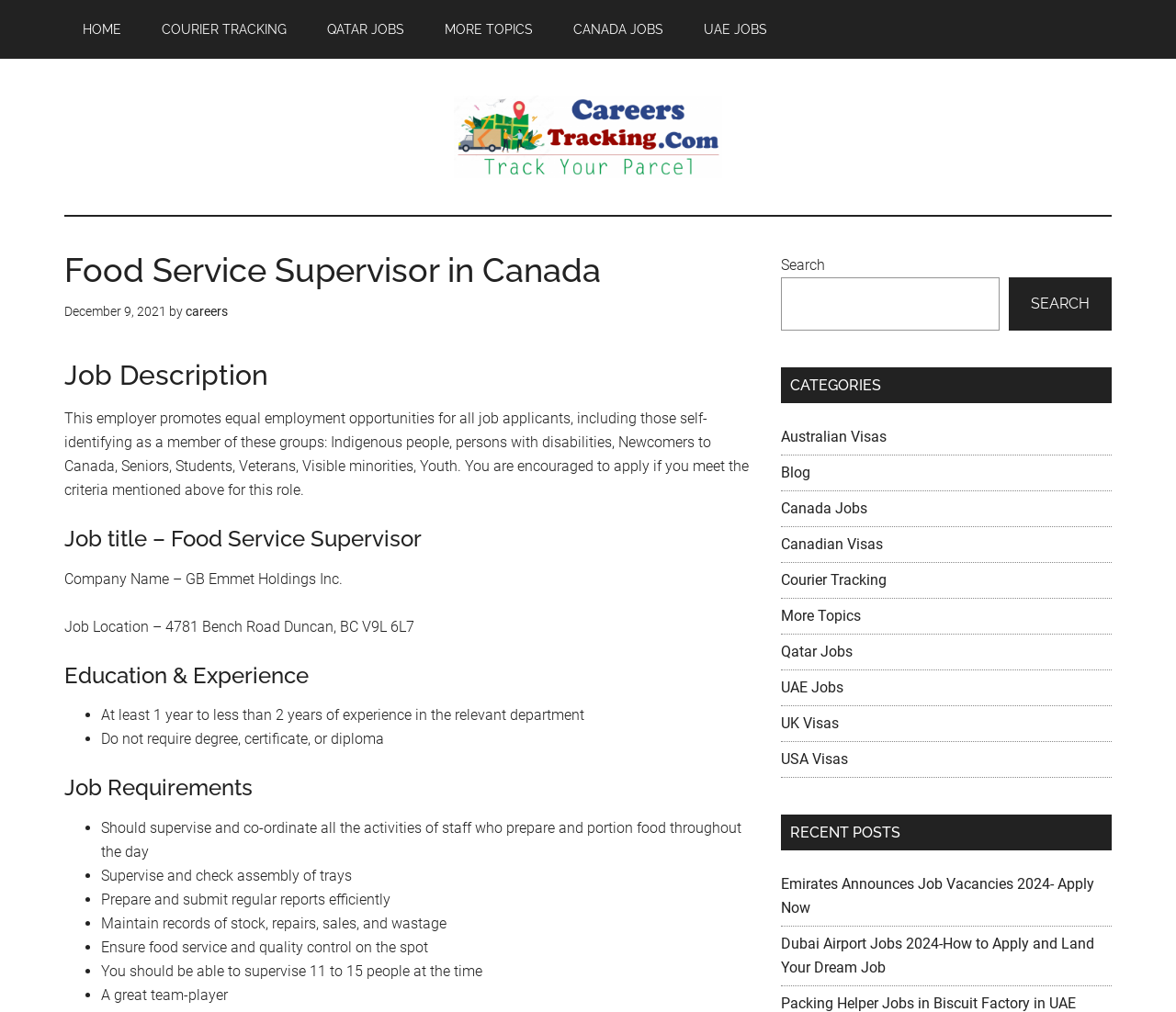Given the element description, predict the bounding box coordinates in the format (top-left x, top-left y, bottom-right x, bottom-right y). Make sure all values are between 0 and 1. Here is the element description: parent_node: SEARCH name="s"

[0.664, 0.274, 0.85, 0.327]